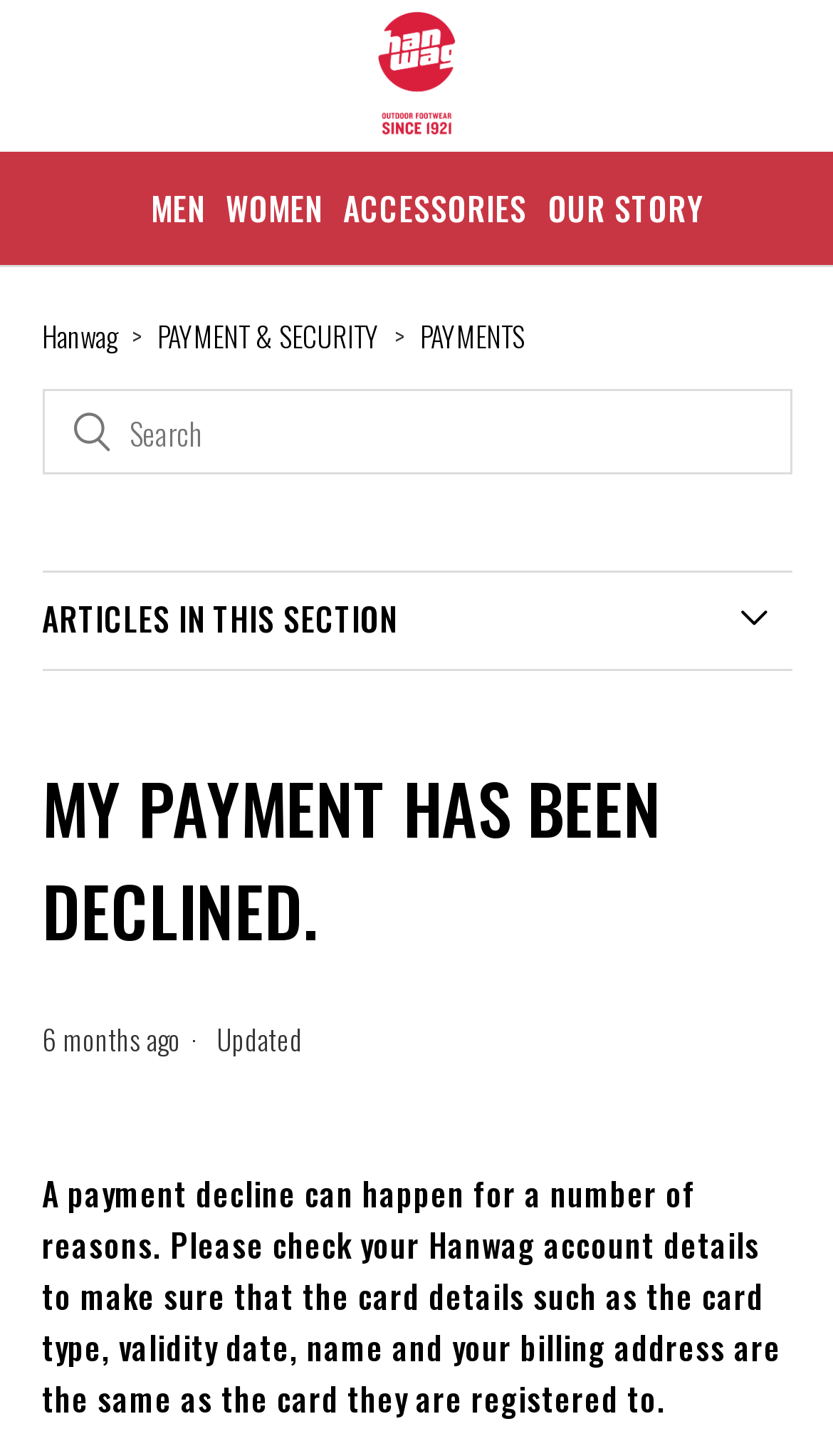Please answer the following query using a single word or phrase: 
When was the current article last updated?

6 months ago